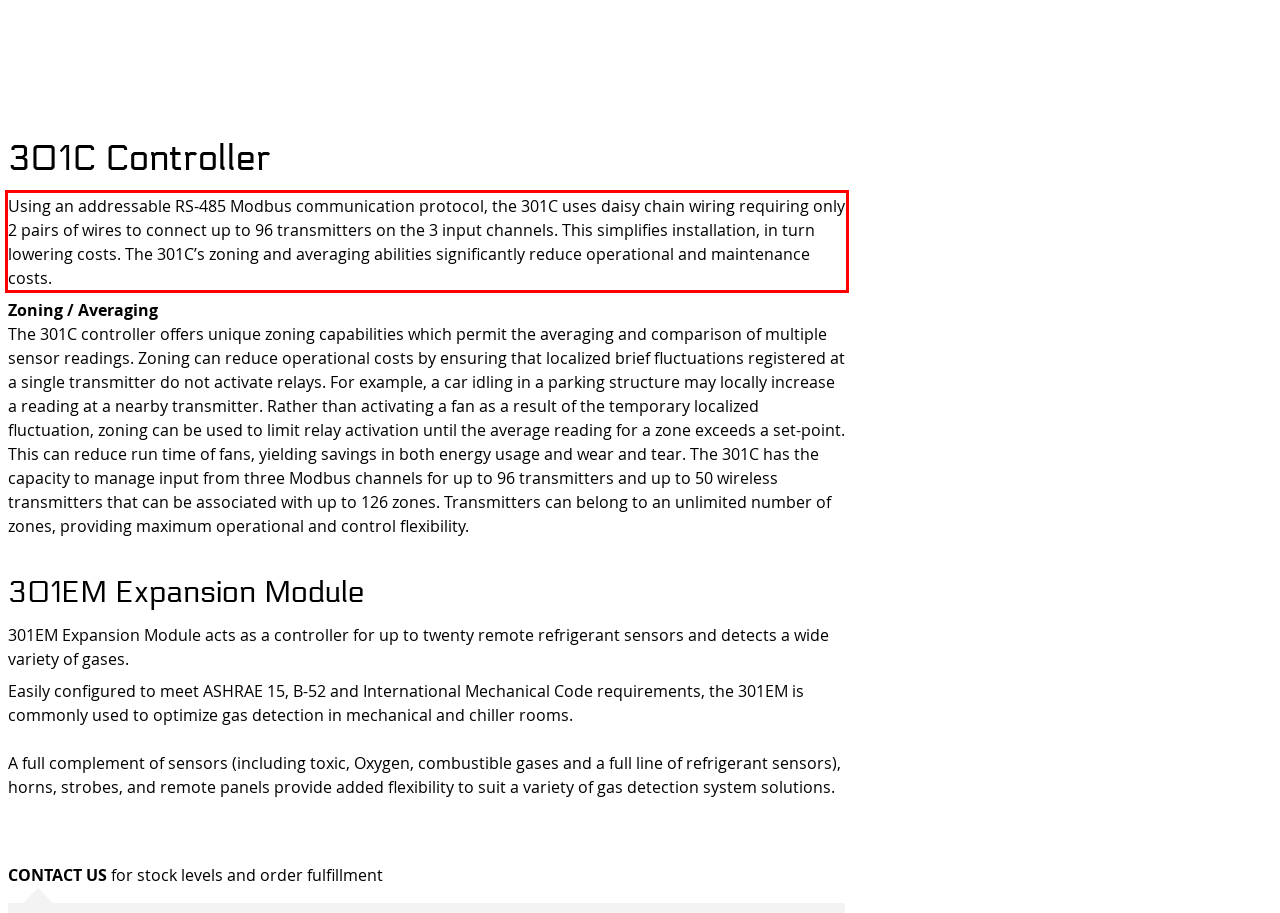There is a screenshot of a webpage with a red bounding box around a UI element. Please use OCR to extract the text within the red bounding box.

Using an addressable RS-485 Modbus communication protocol, the 301C uses daisy chain wiring requiring only 2 pairs of wires to connect up to 96 transmitters on the 3 input channels. This simplifies installation, in turn lowering costs. The 301C’s zoning and averaging abilities significantly reduce operational and maintenance costs.